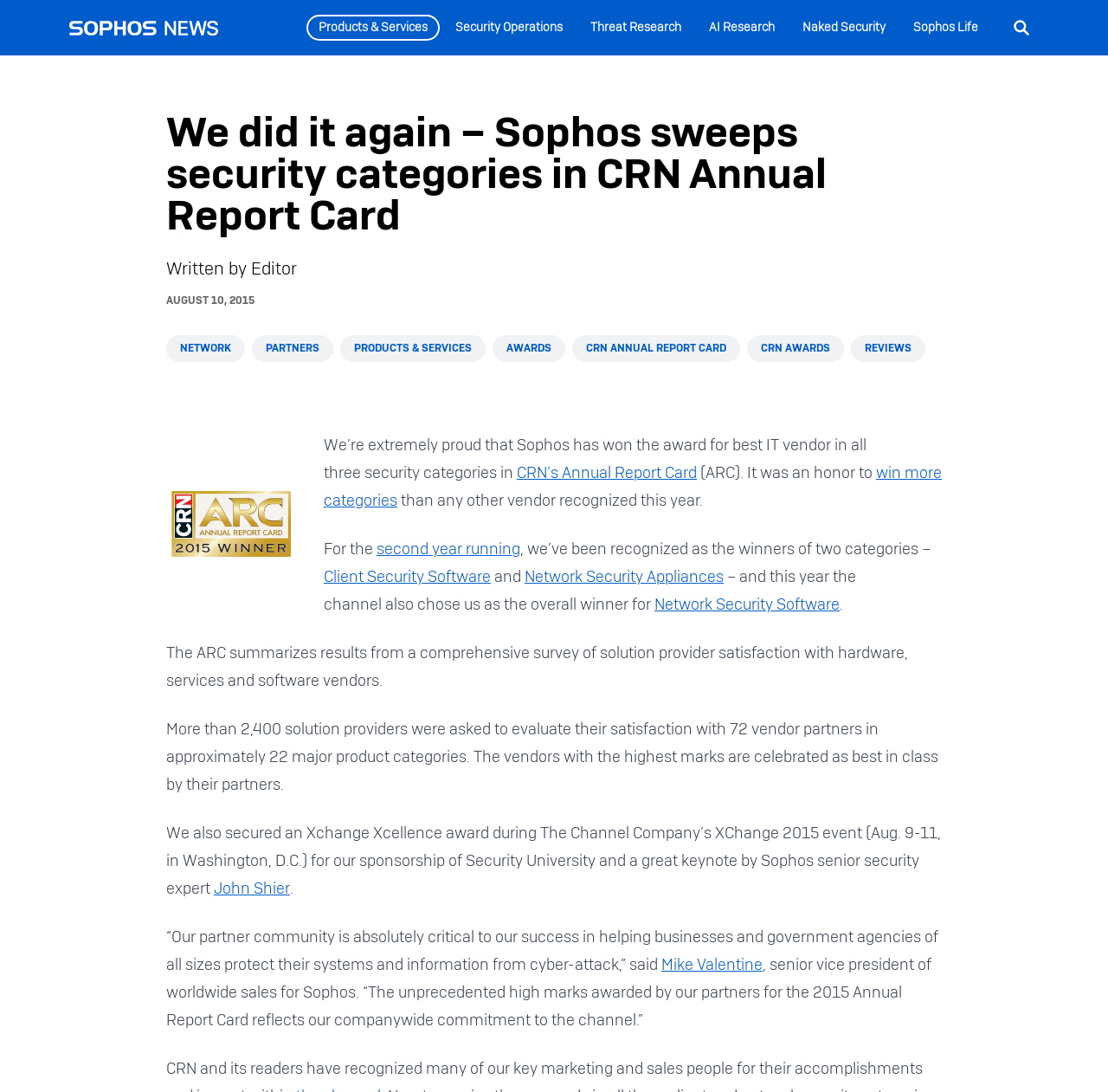Provide the bounding box coordinates for the UI element described in this sentence: "Reviews". The coordinates should be four float values between 0 and 1, i.e., [left, top, right, bottom].

[0.768, 0.307, 0.835, 0.331]